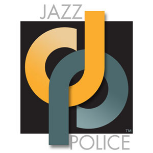What is the color of the 'P' in the logo?
Please ensure your answer is as detailed and informative as possible.

The logo features stylized letters 'J' and 'P', and the 'P' showcases a calming teal color, which is a dynamic design element that complements the warm orange hue of the 'J'.